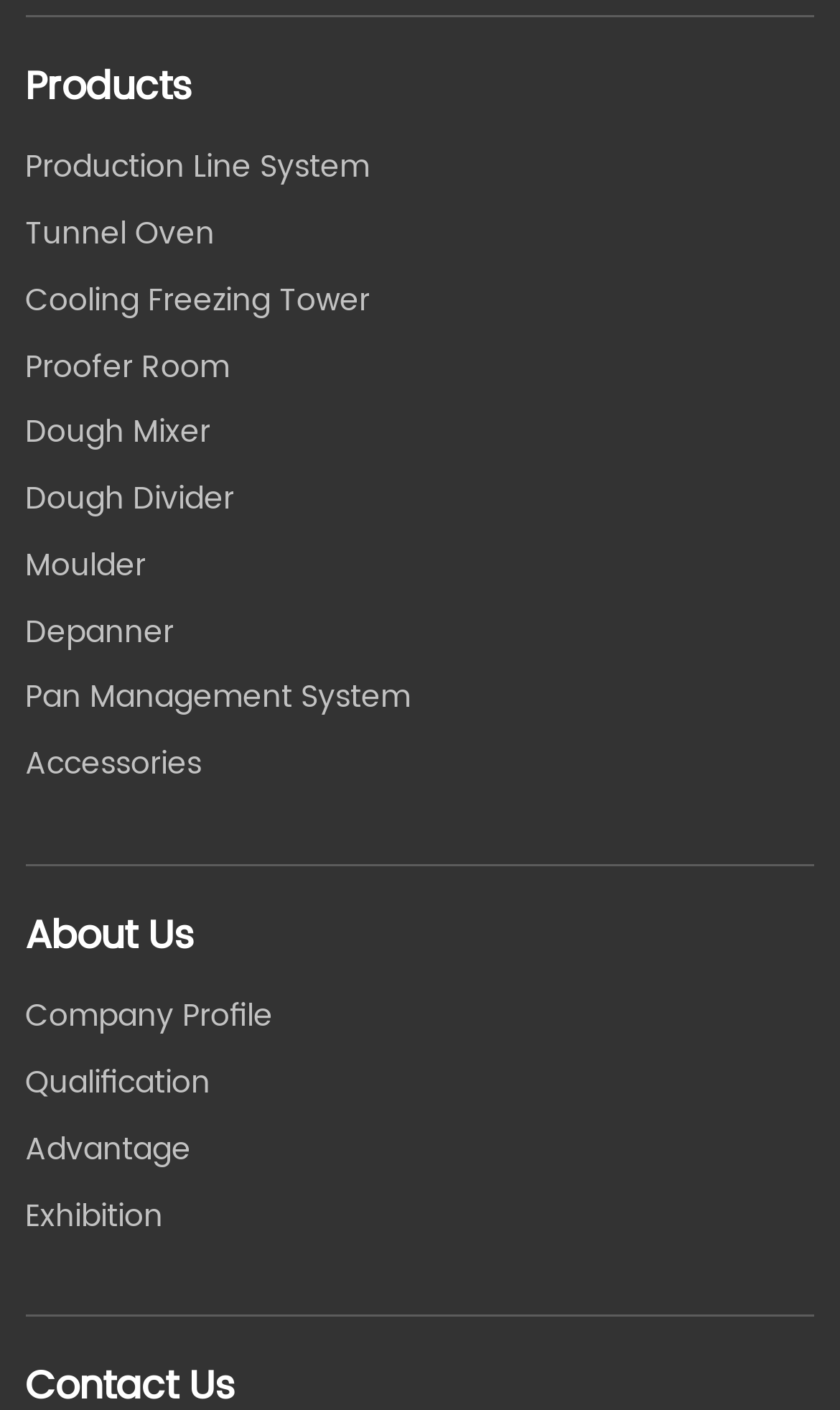Provide a brief response using a word or short phrase to this question:
What is the last product listed?

Accessories